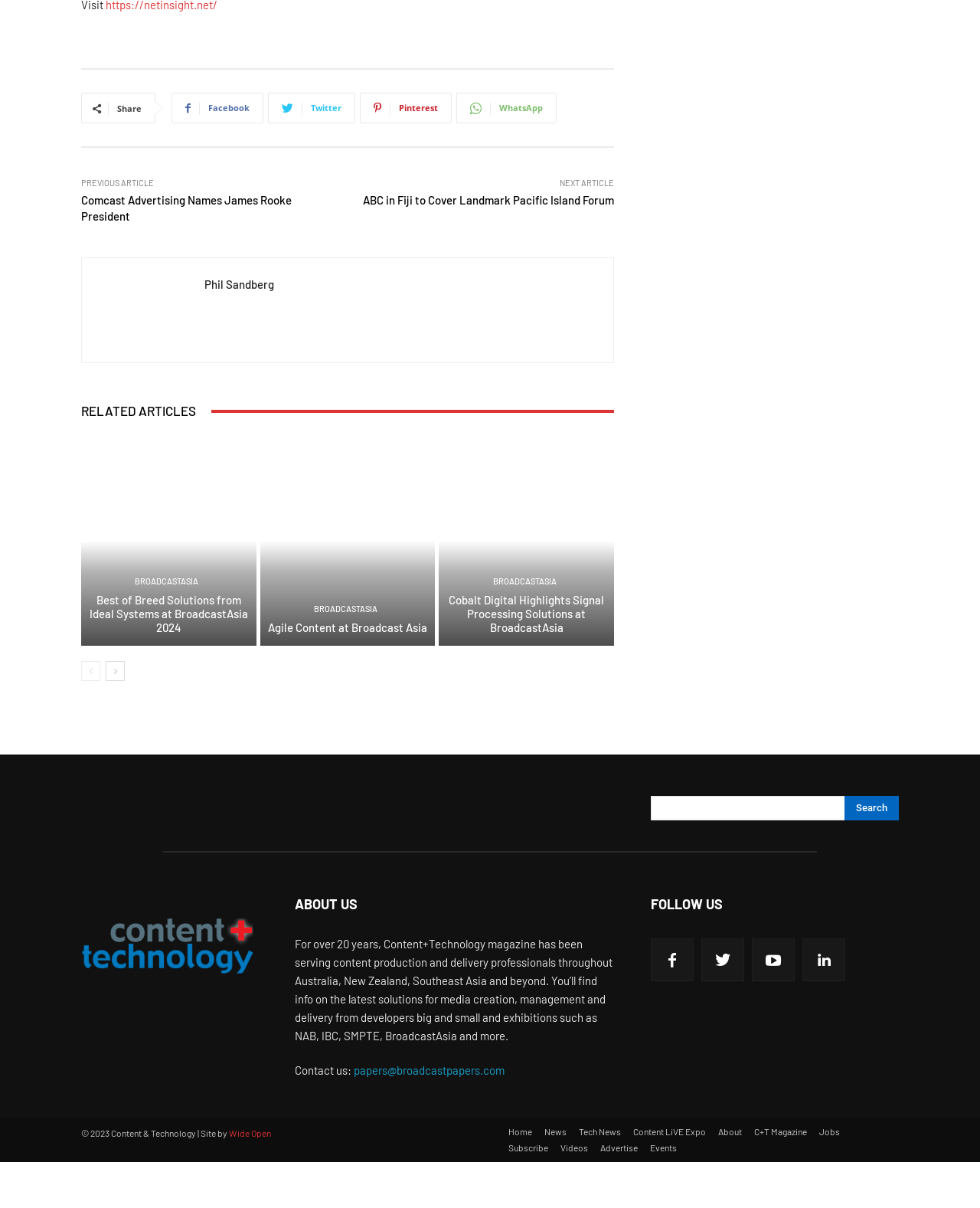What is the topic of the first related article?
Provide a detailed and well-explained answer to the question.

I looked at the 'RELATED ARTICLES' section and found the first article, which is titled 'Best of Breed Solutions from Ideal Systems at BroadcastAsia 2024'.